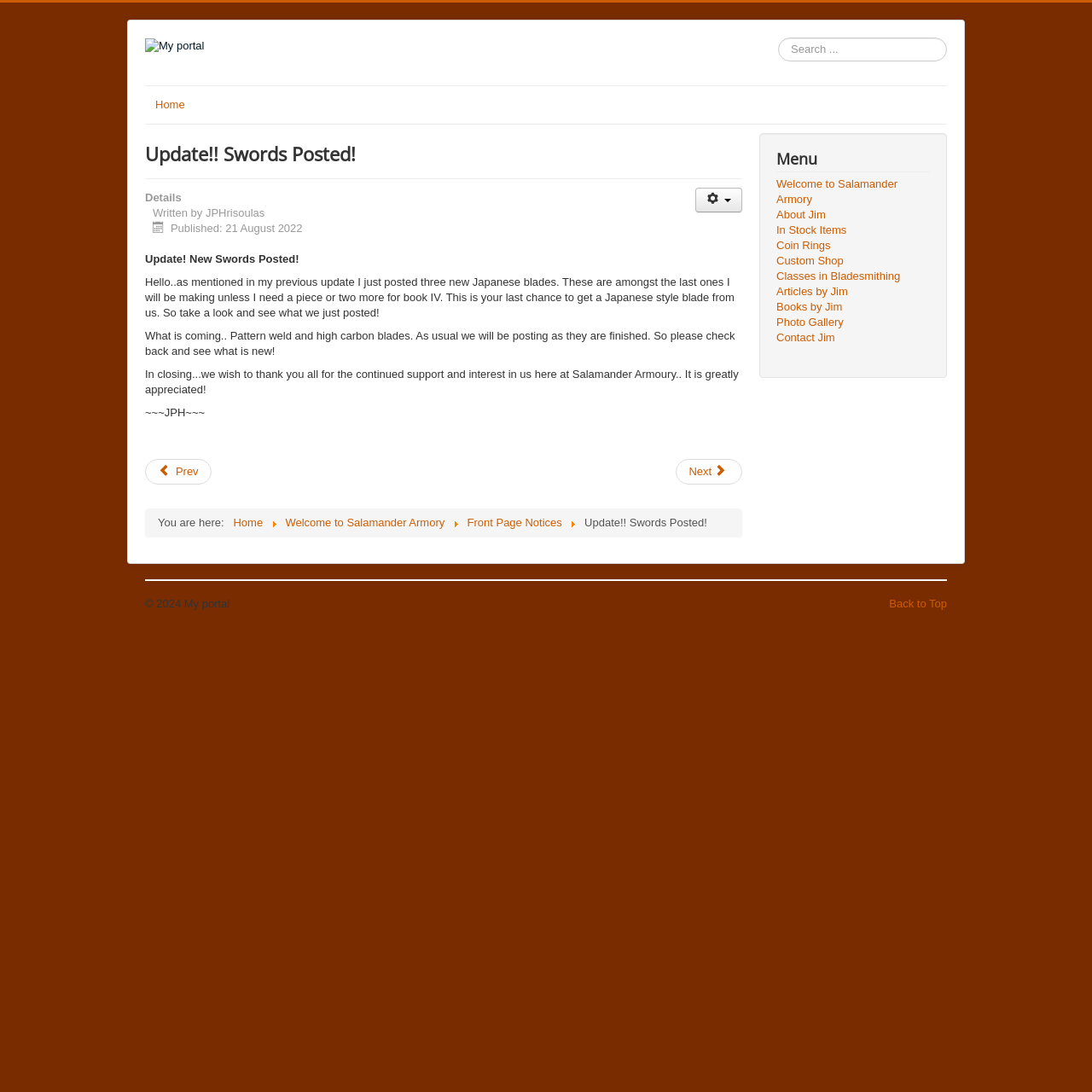Determine the bounding box coordinates of the clickable region to execute the instruction: "Go to the home page". The coordinates should be four float numbers between 0 and 1, denoted as [left, top, right, bottom].

[0.133, 0.084, 0.179, 0.108]